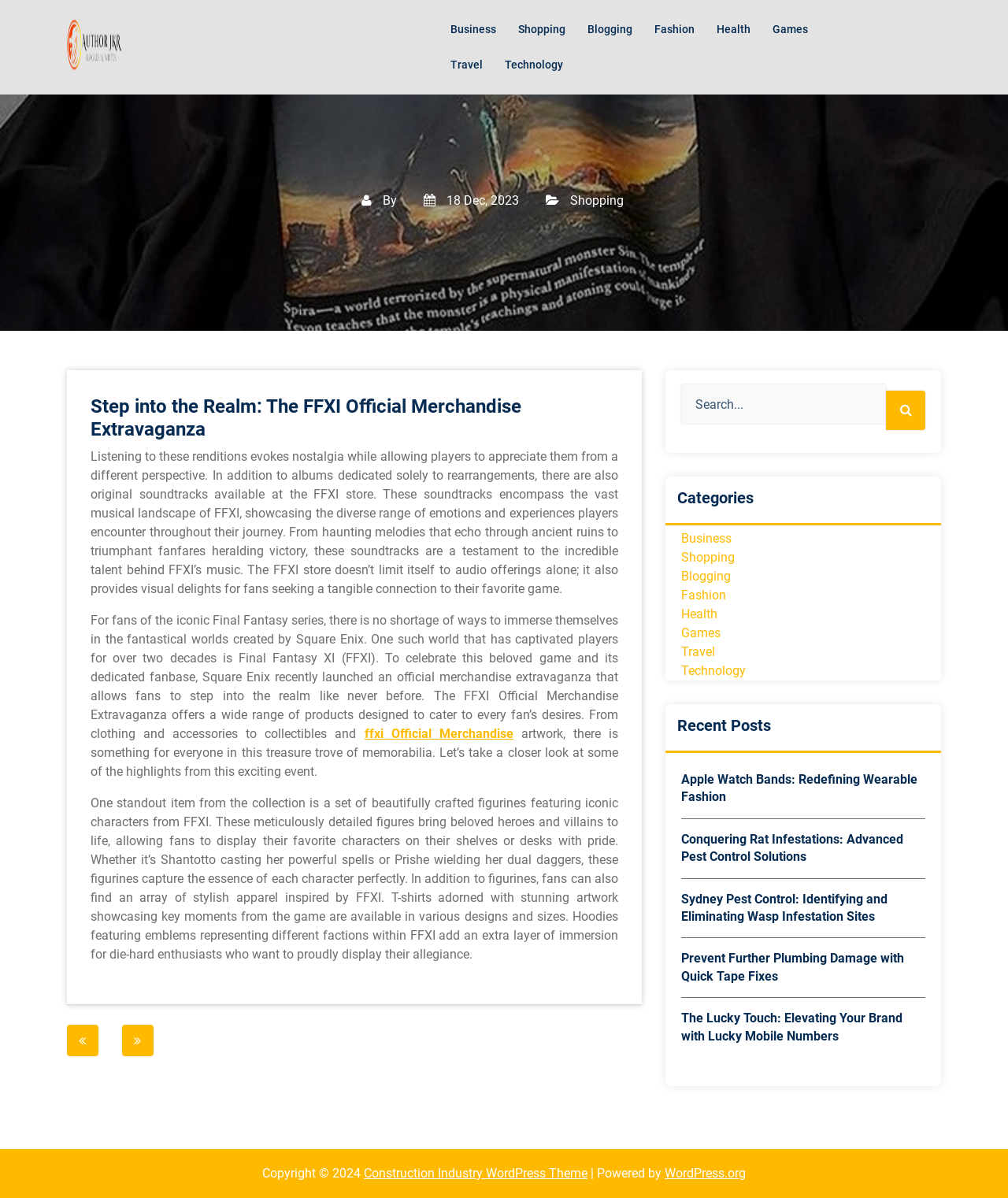Based on the provided description, "Health", find the bounding box of the corresponding UI element in the screenshot.

[0.676, 0.506, 0.712, 0.519]